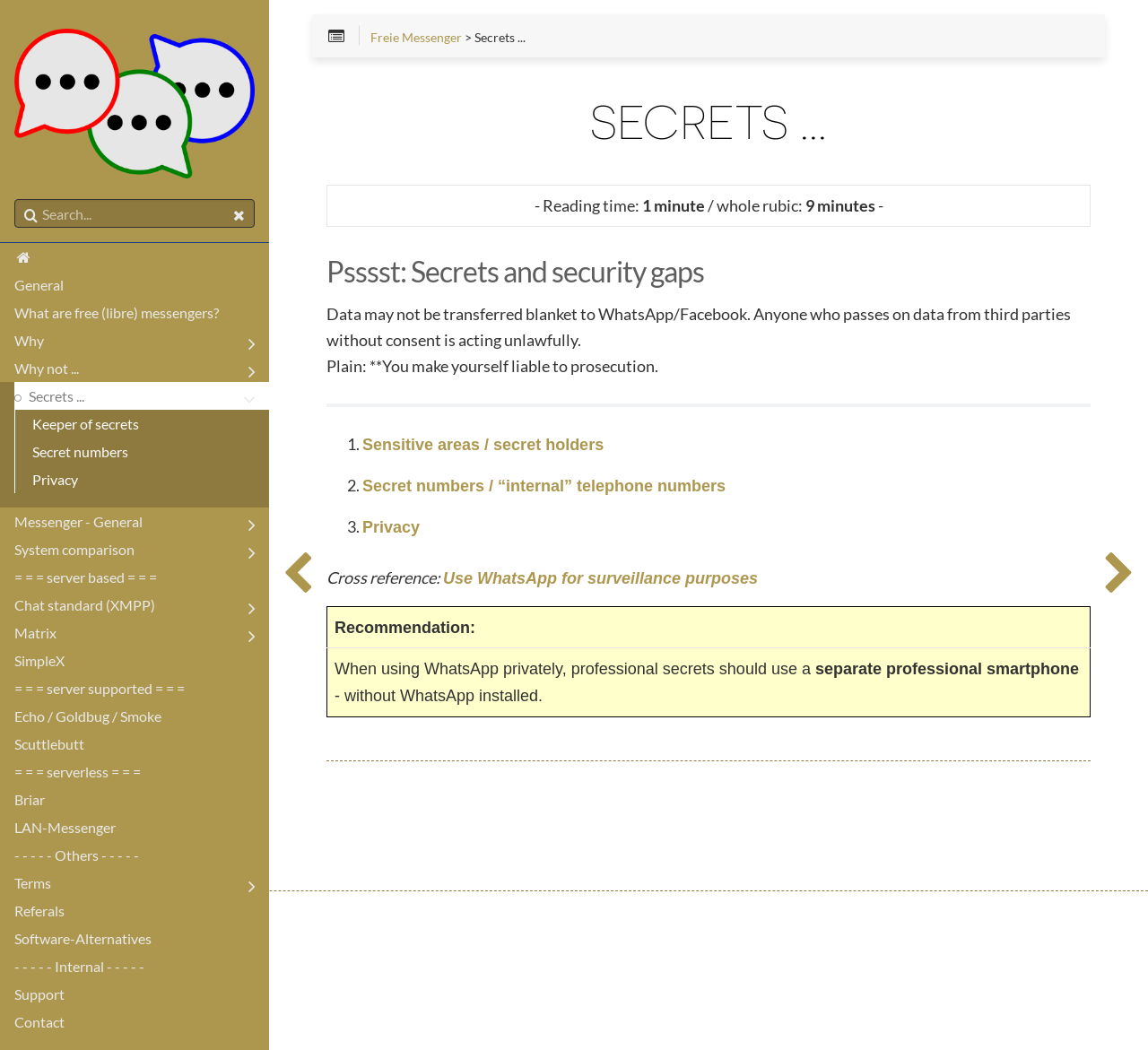Please identify the bounding box coordinates of the region to click in order to complete the given instruction: "Read 'Psssst: Secrets and security gaps'". The coordinates should be four float numbers between 0 and 1, i.e., [left, top, right, bottom].

[0.284, 0.244, 0.95, 0.274]